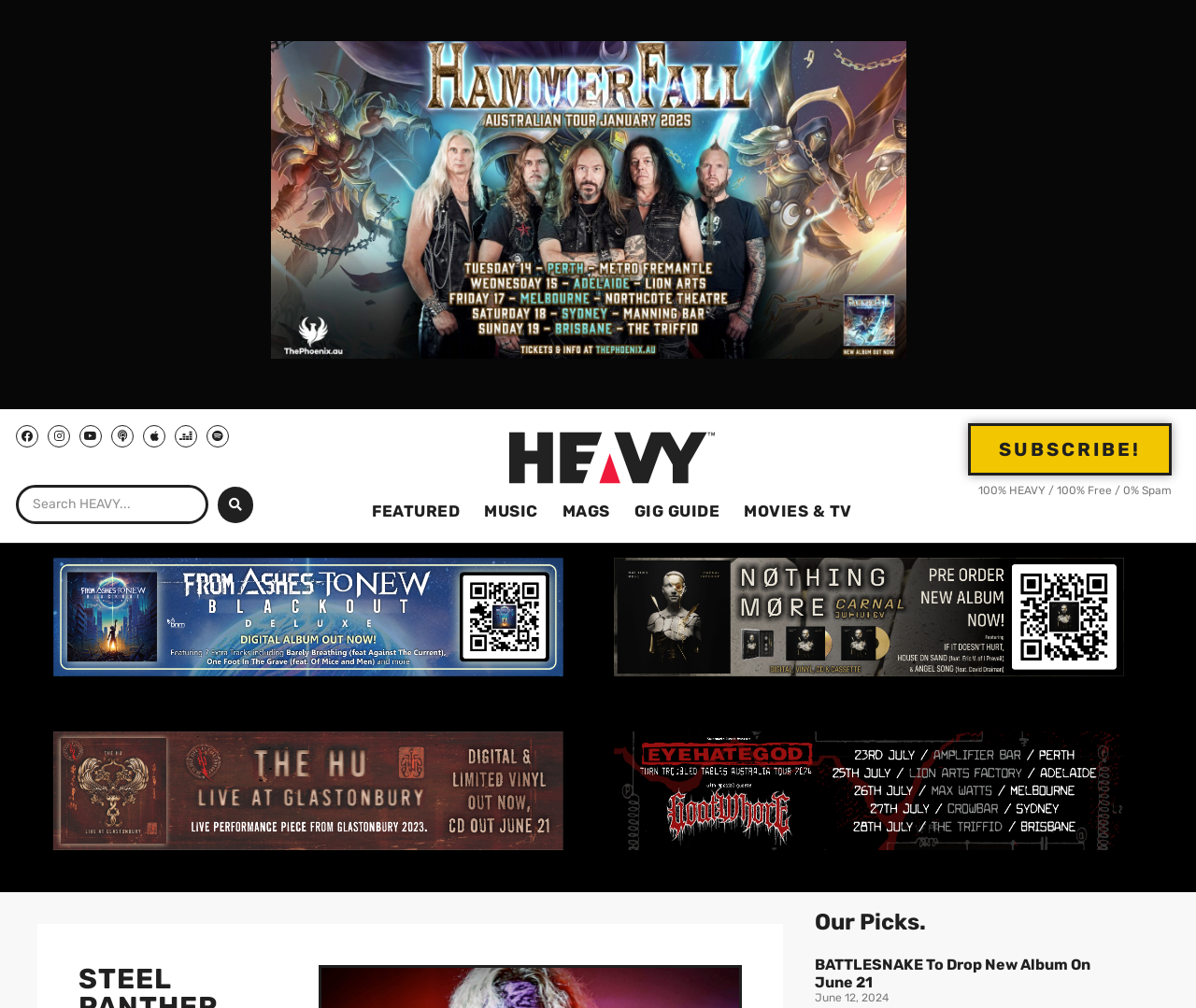What are the main categories on the webpage?
Using the image, provide a detailed and thorough answer to the question.

I found the main categories by looking at the links on the webpage, which are 'FEATURED', 'MUSIC', 'MAGS', 'GIG GUIDE', and 'MOVIES & TV'. These links are grouped together and have a similar design, indicating that they are the main categories of the webpage.